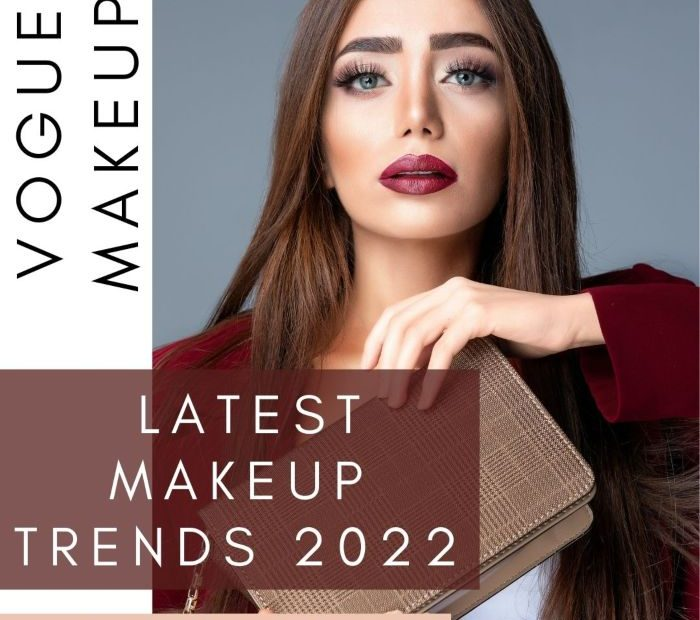Provide a one-word or one-phrase answer to the question:
What is the color of the background?

Soft gray